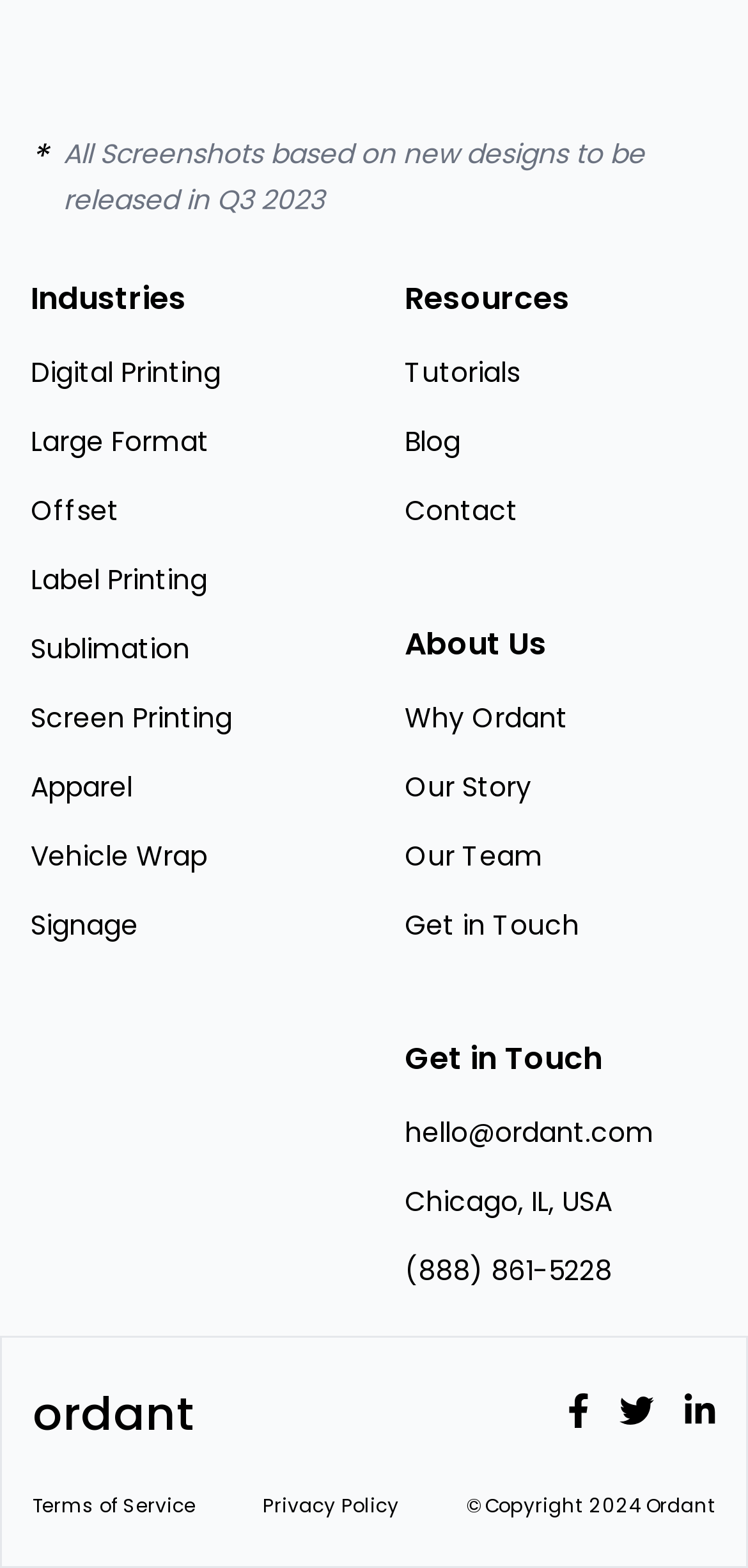Please locate the bounding box coordinates of the element's region that needs to be clicked to follow the instruction: "View tutorials". The bounding box coordinates should be provided as four float numbers between 0 and 1, i.e., [left, top, right, bottom].

[0.541, 0.225, 0.959, 0.25]